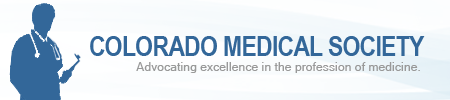What is the medical professional holding in the silhouette?
Provide a short answer using one word or a brief phrase based on the image.

a stethoscope